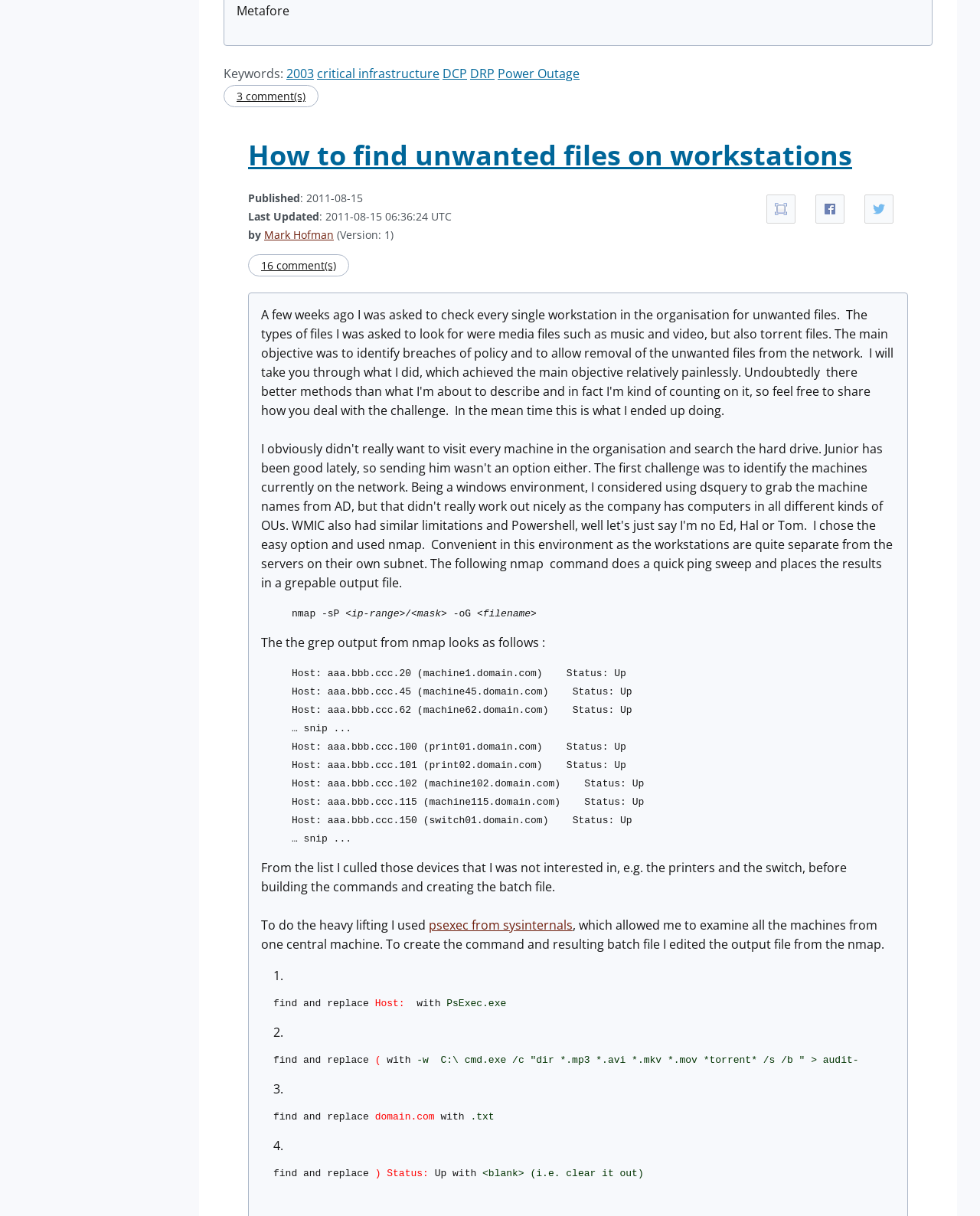Based on the image, provide a detailed and complete answer to the question: 
How many comments are there on this article?

The number of comments on this article can be found in the link element, which says '16 comment(s)'. This information is provided below the article title.